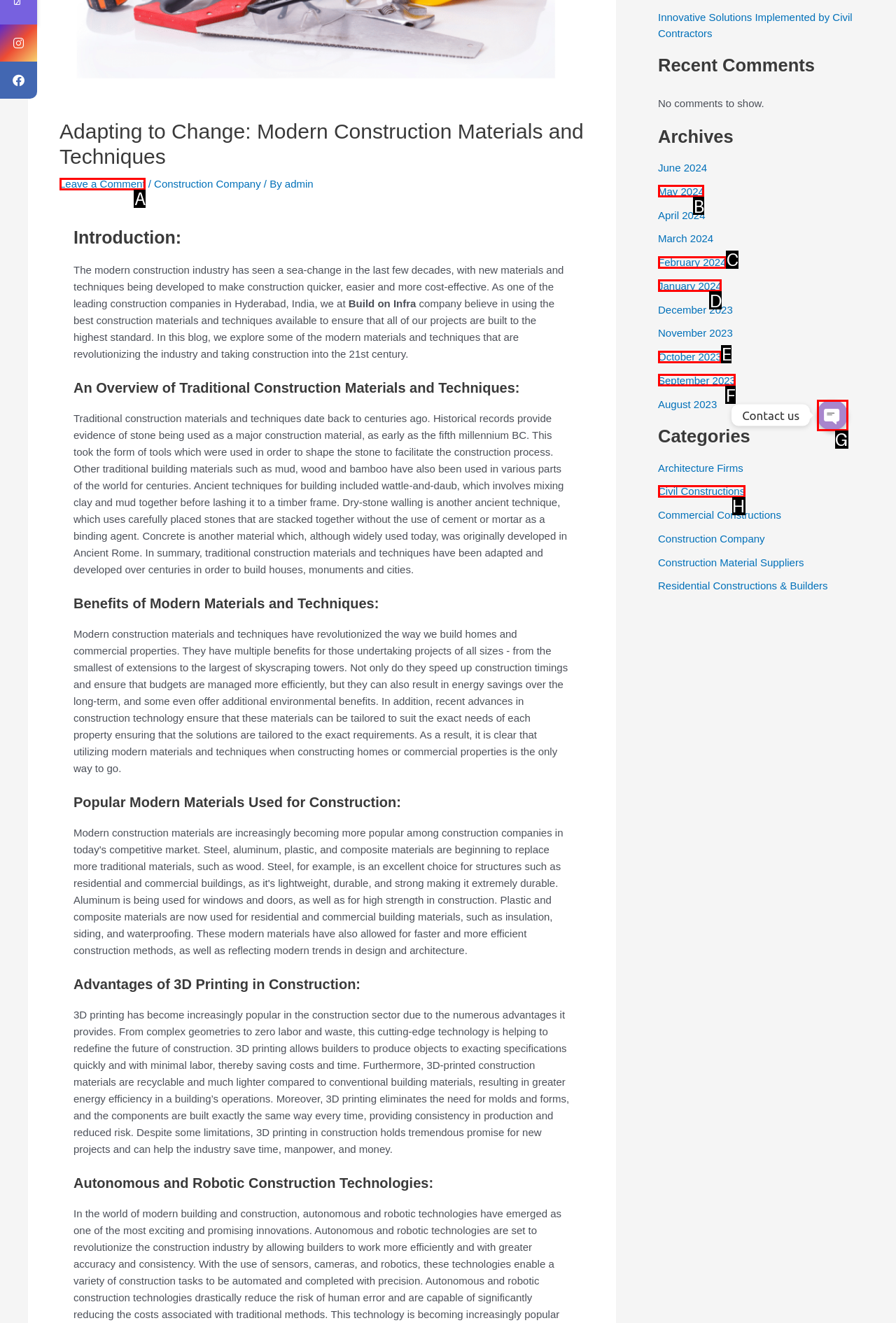Given the description: Uncategorized, identify the matching option. Answer with the corresponding letter.

None